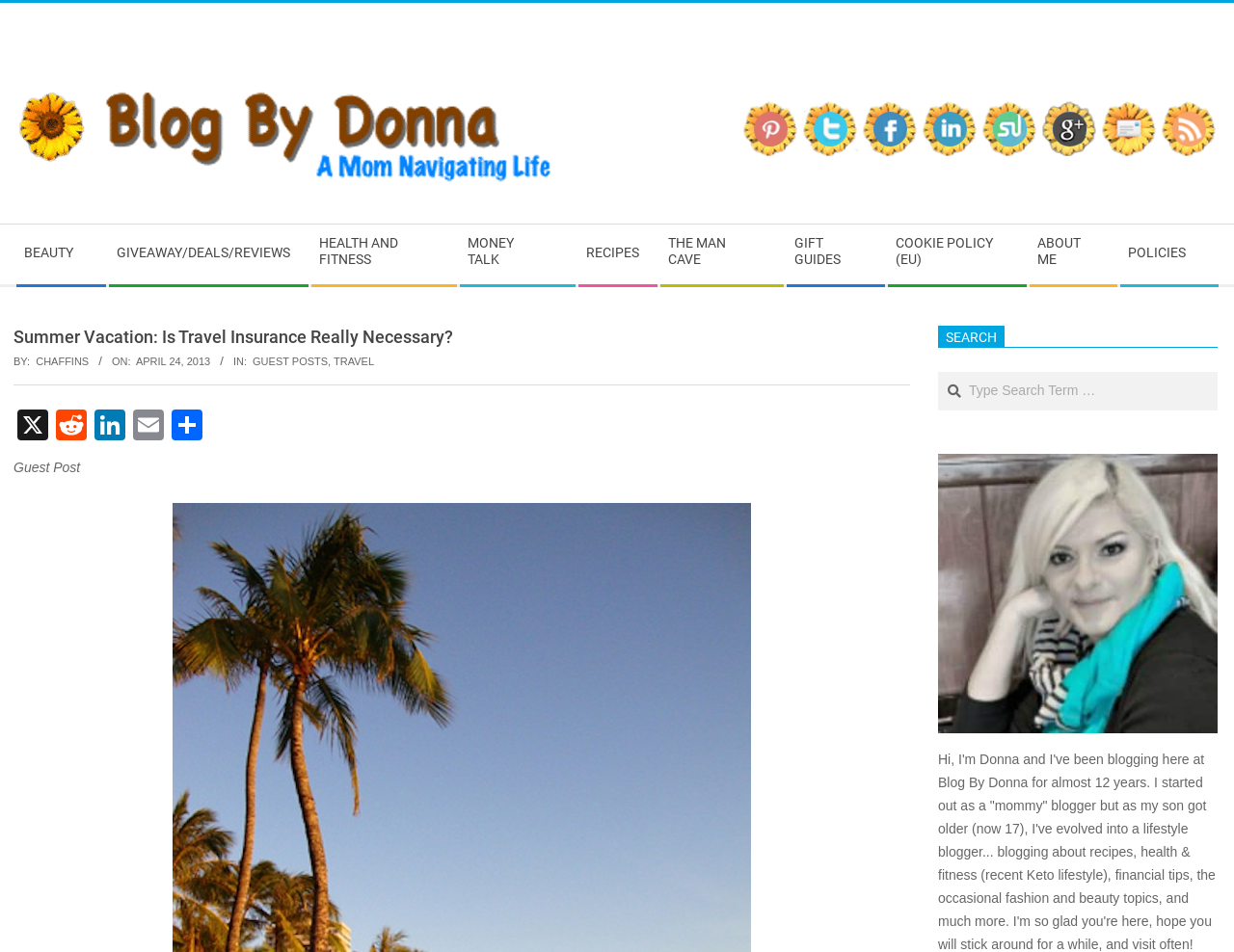Respond with a single word or short phrase to the following question: 
What is the topic of the current post?

Travel Insurance